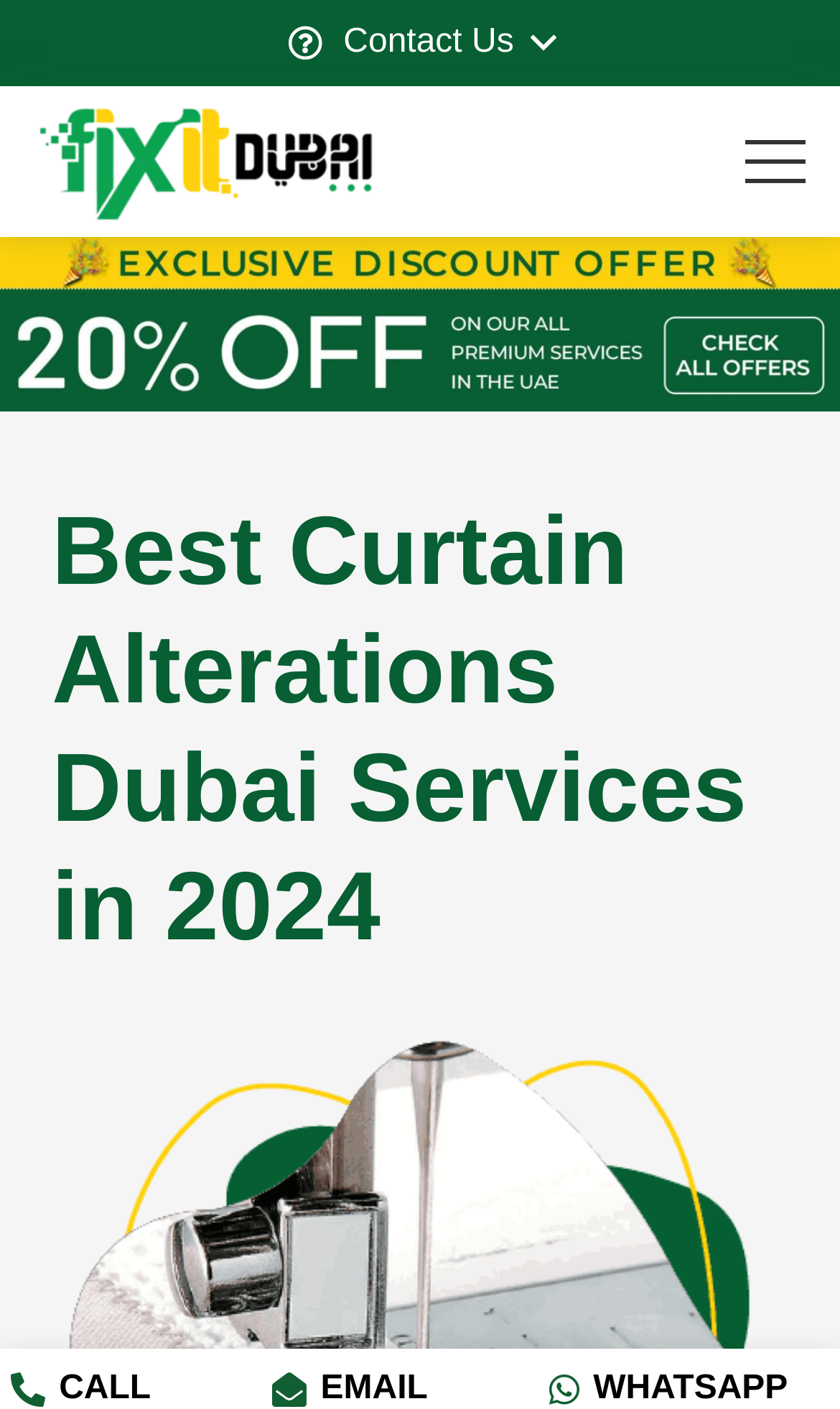Utilize the information from the image to answer the question in detail:
What is the exclusive offer mentioned?

The webpage mentions an exclusive offer of 20% OFF, which is displayed on the banner image.